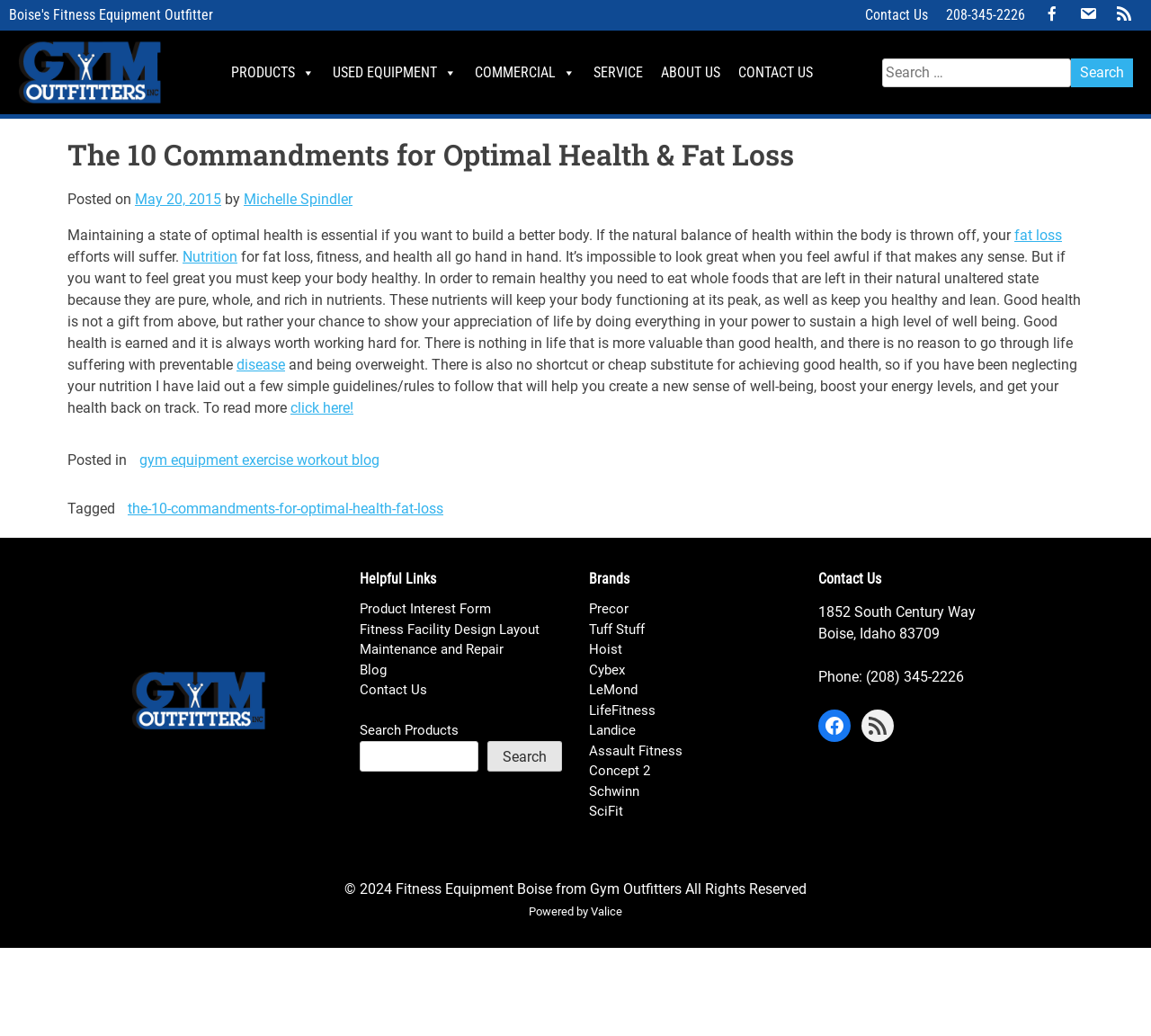From the webpage screenshot, predict the bounding box of the UI element that matches this description: "parent_node: Search for: value="Search"".

[0.93, 0.056, 0.984, 0.084]